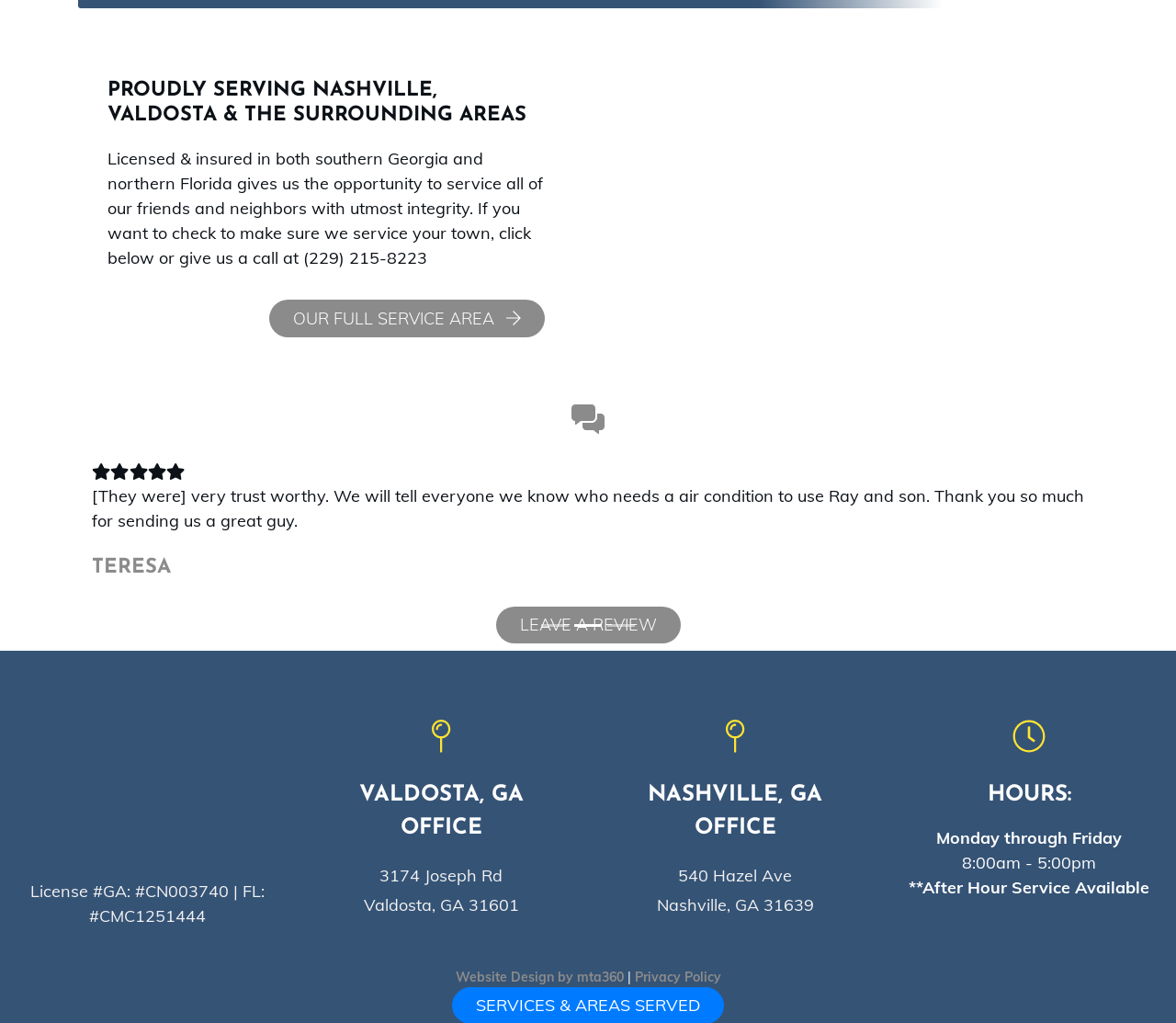What is the address of the Nashville office?
Please provide an in-depth and detailed response to the question.

The address of the Nashville office is 540 Hazel Ave, Nashville, GA 31639, as mentioned in the static texts 'NASHVILLE, GA', 'OFFICE', '540 Hazel Ave', and 'Nashville, GA 31639'.